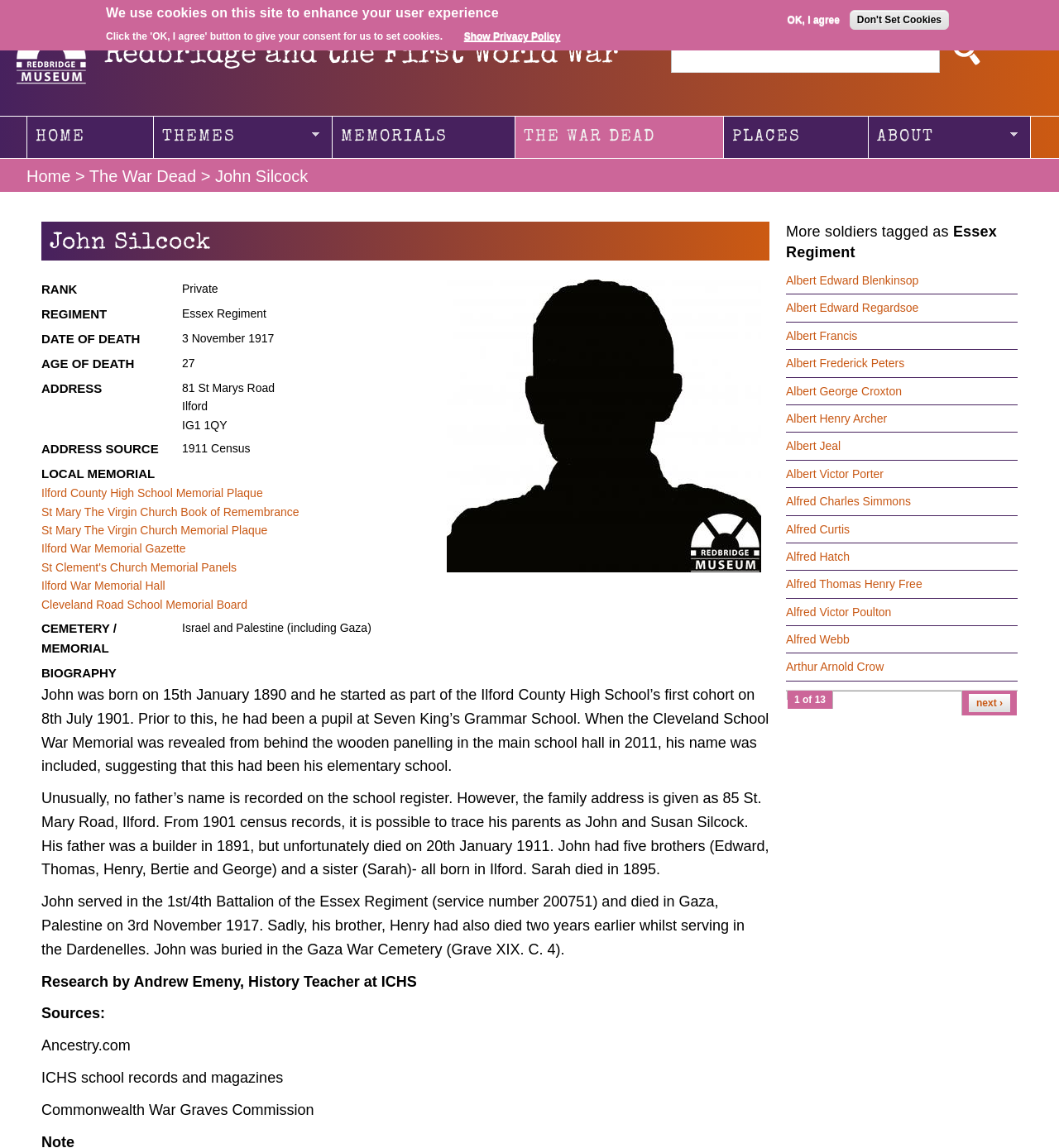What is John Silcock's rank?
Based on the image, answer the question with a single word or brief phrase.

Private